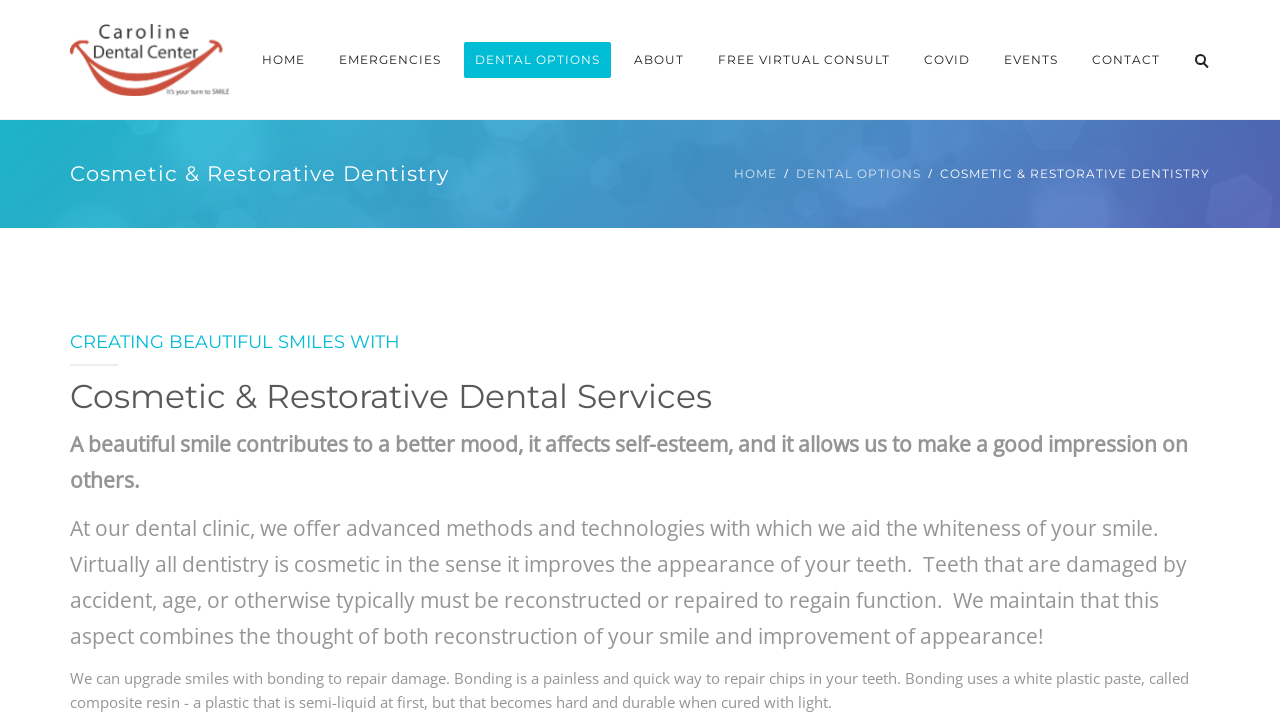Locate the UI element described as follows: "COVID". Return the bounding box coordinates as four float numbers between 0 and 1 in the order [left, top, right, bottom].

[0.713, 0.058, 0.766, 0.108]